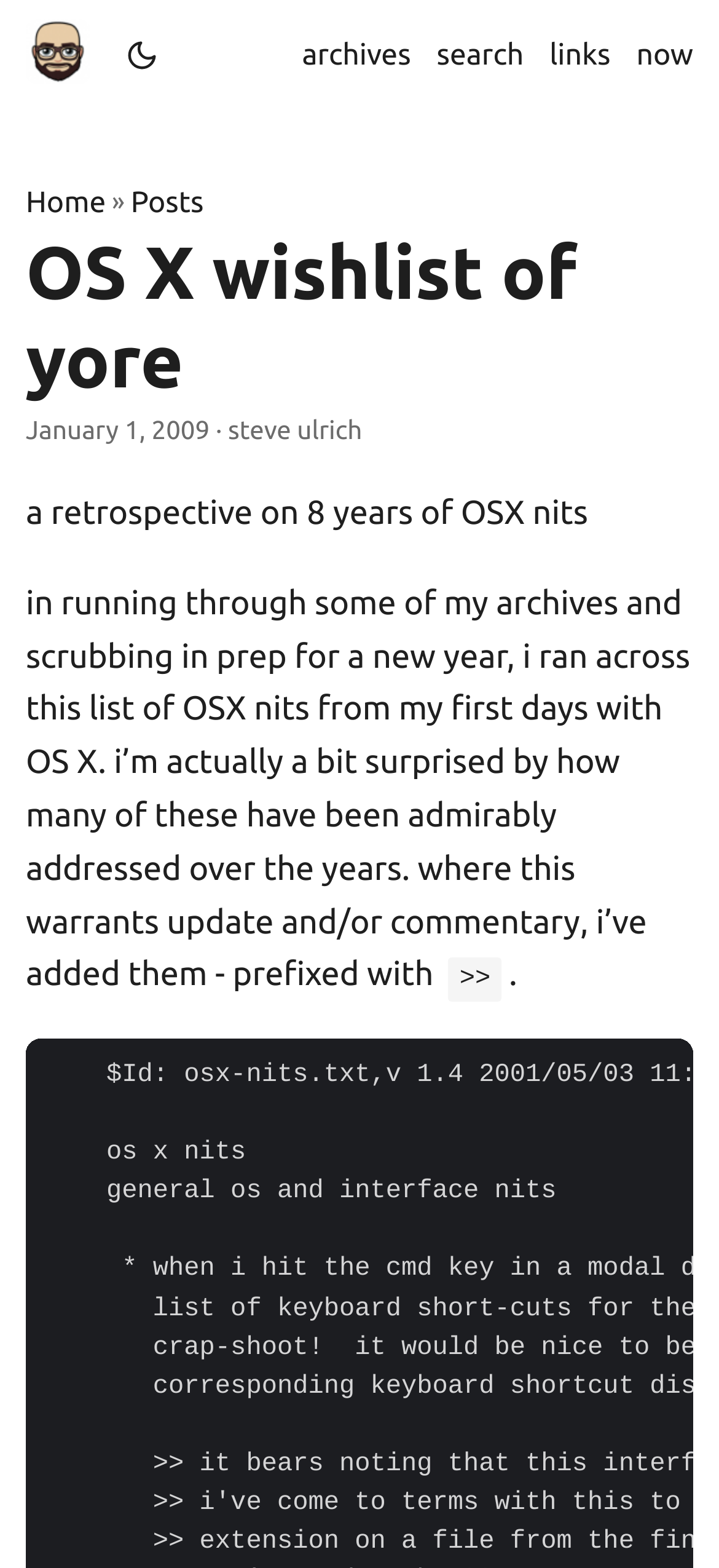How many images are in the top navigation bar?
Based on the image, answer the question with as much detail as possible.

I counted the number of image elements in the top navigation bar, which are the 'logo' image and the image in the '(Alt + T)' button.